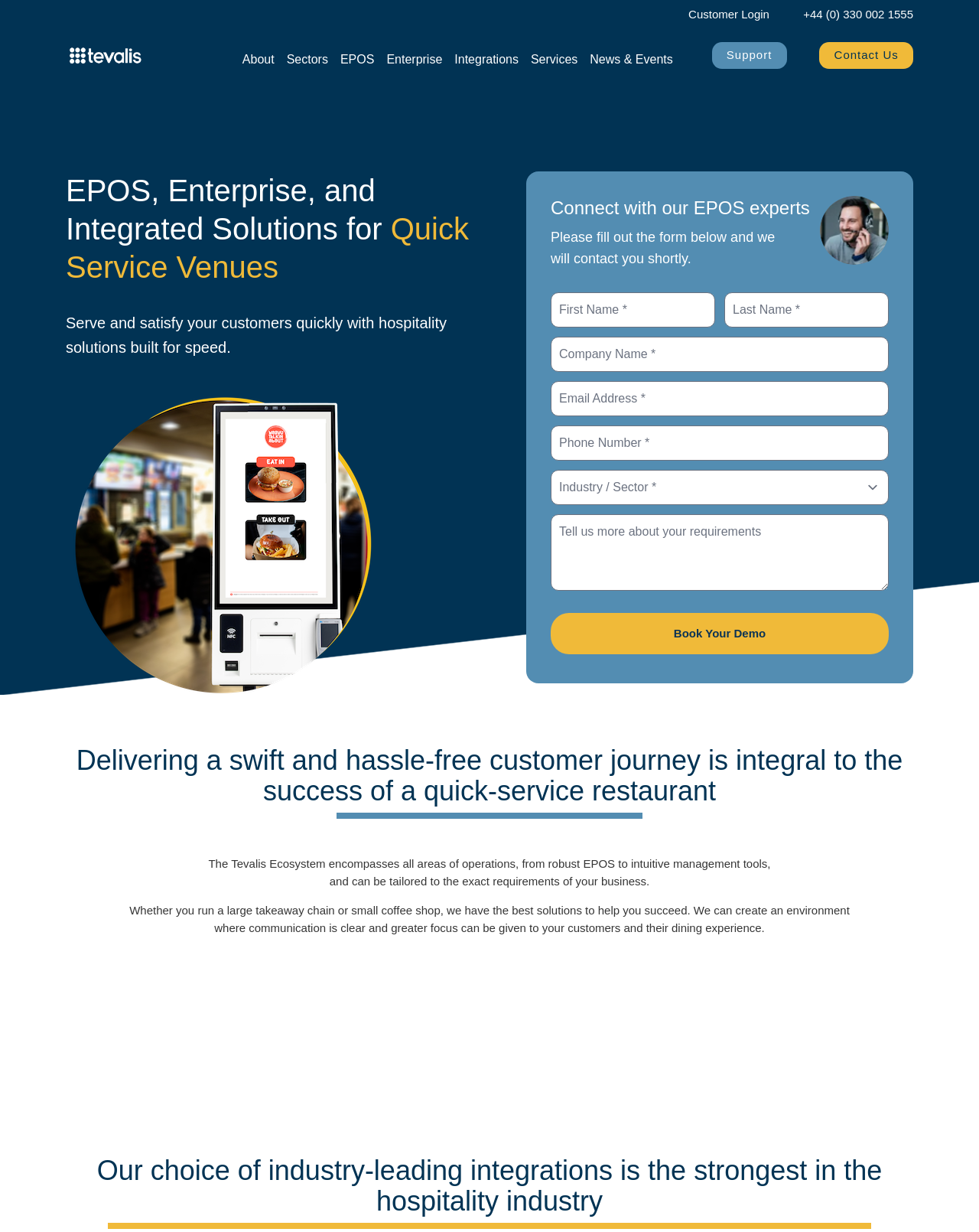Show the bounding box coordinates for the element that needs to be clicked to execute the following instruction: "Click About". Provide the coordinates in the form of four float numbers between 0 and 1, i.e., [left, top, right, bottom].

[0.248, 0.043, 0.28, 0.053]